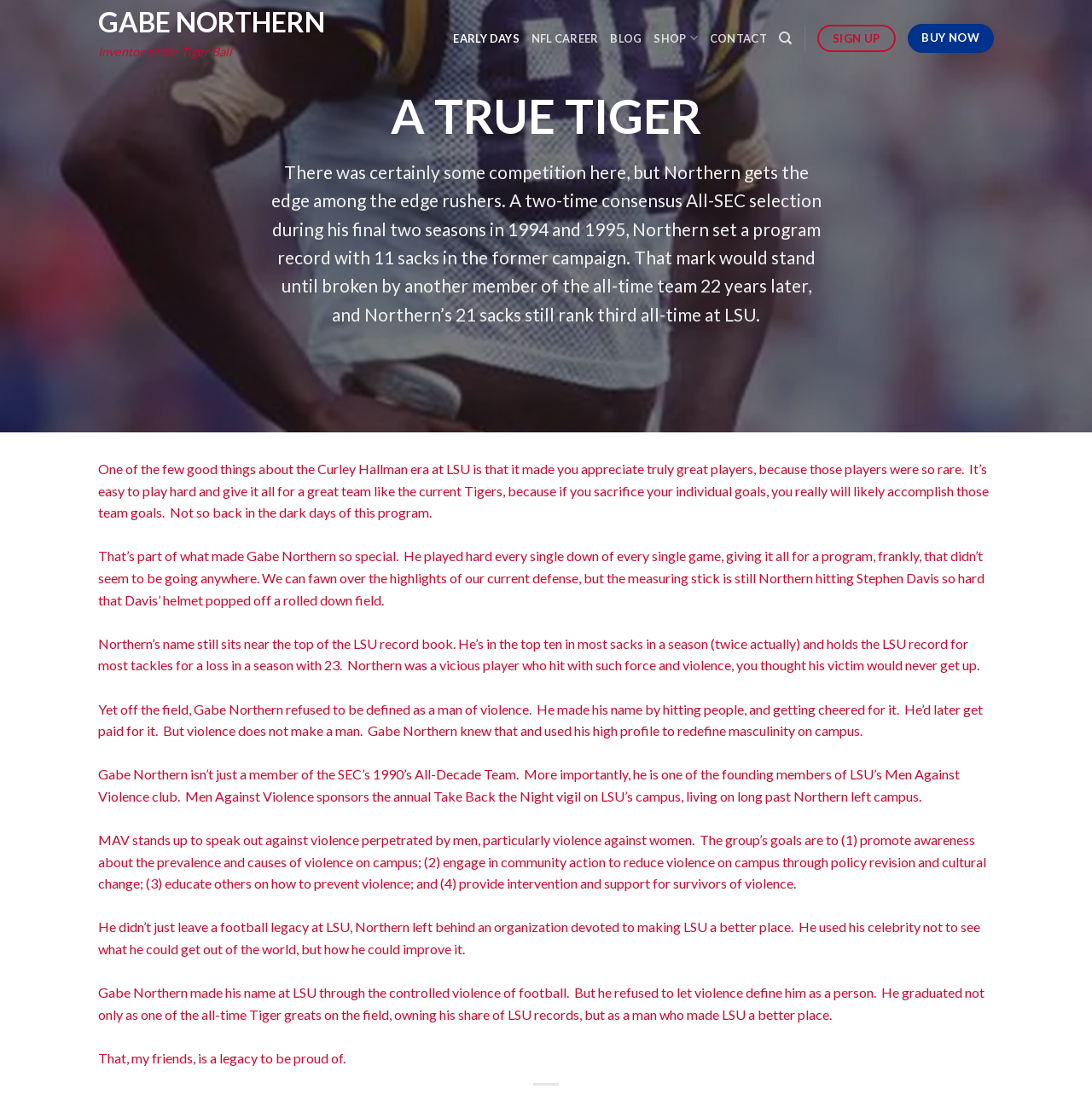Find and specify the bounding box coordinates that correspond to the clickable region for the instruction: "Click on the 'SHOP' link".

[0.599, 0.019, 0.639, 0.05]